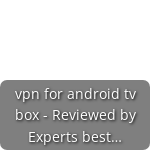Respond to the question with just a single word or phrase: 
What type of users is the webpage targeting?

Android TV box users